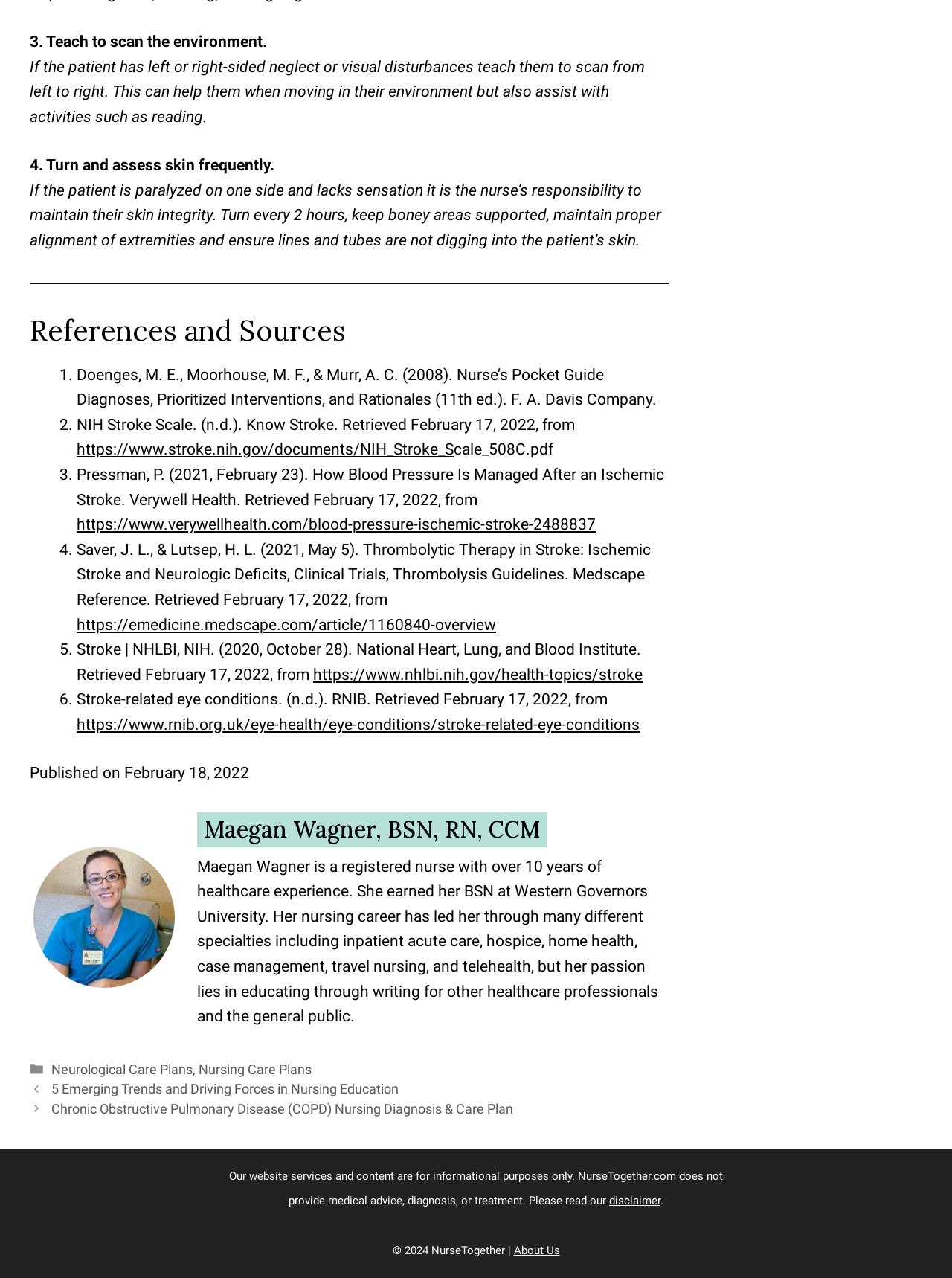What is the topic of the article?
Use the screenshot to answer the question with a single word or phrase.

Stroke care